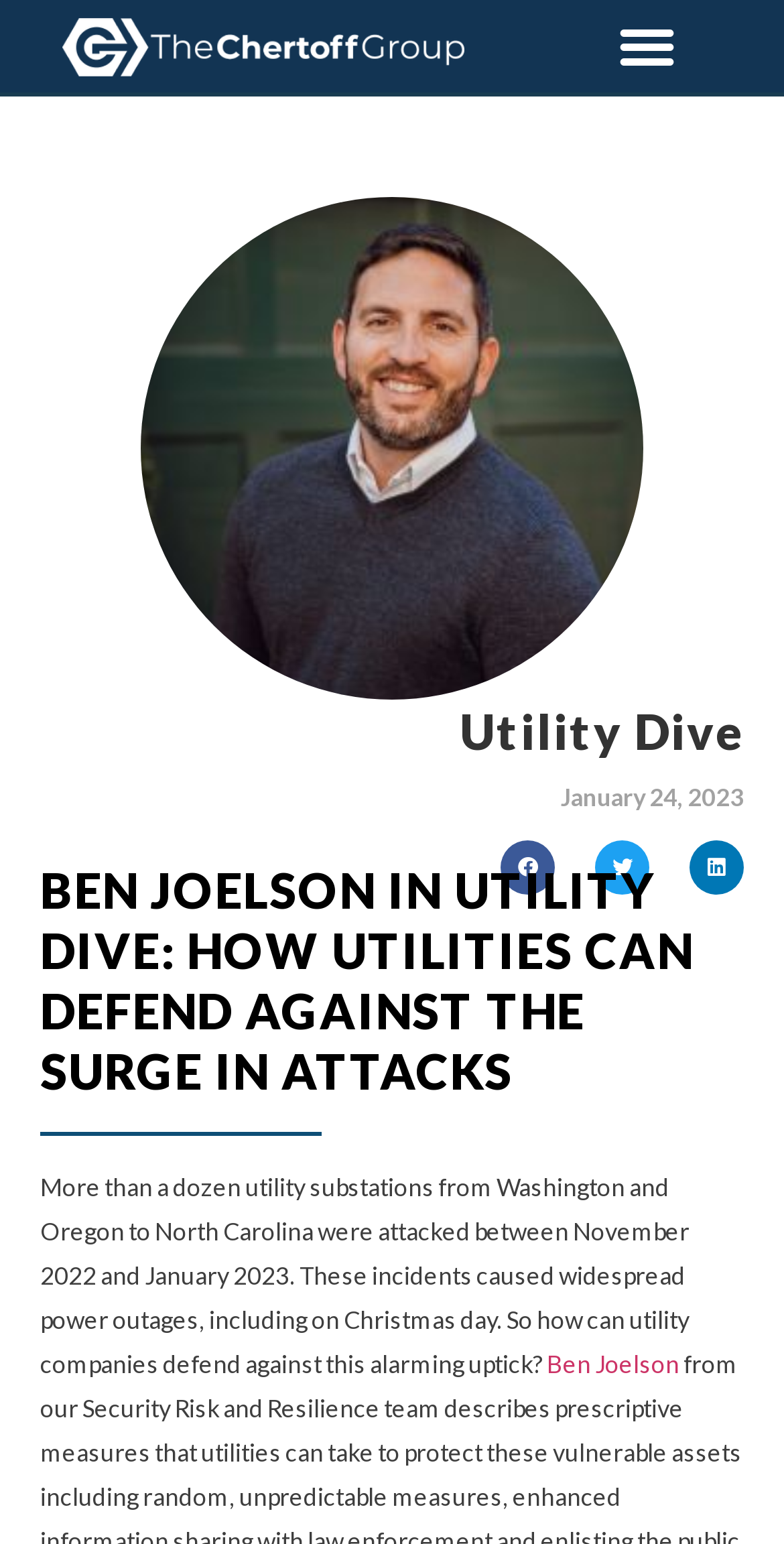Using the webpage screenshot, locate the HTML element that fits the following description and provide its bounding box: "alt="The Chertoff Group"".

[0.08, 0.011, 0.593, 0.049]